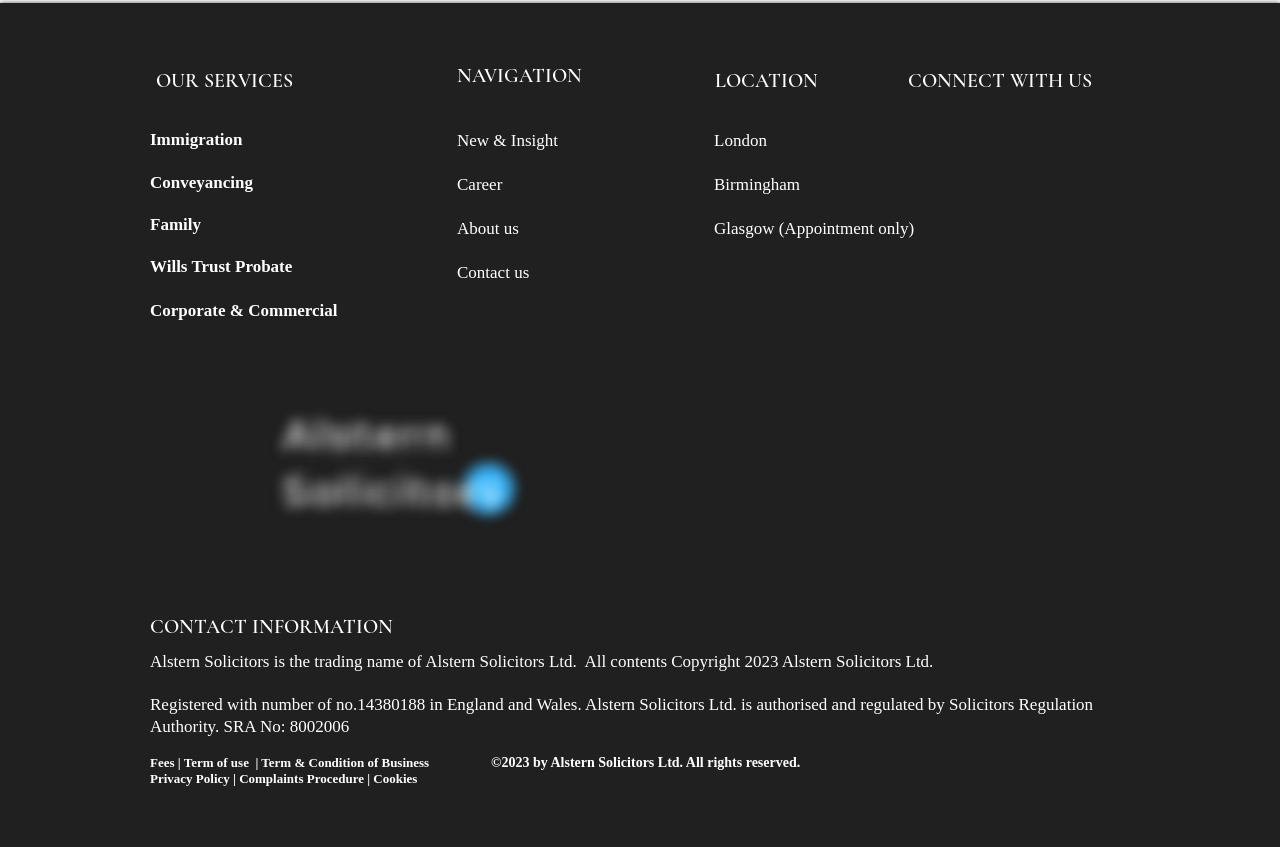Predict the bounding box of the UI element based on this description: "Corporate & Commercial".

[0.117, 0.354, 0.264, 0.377]